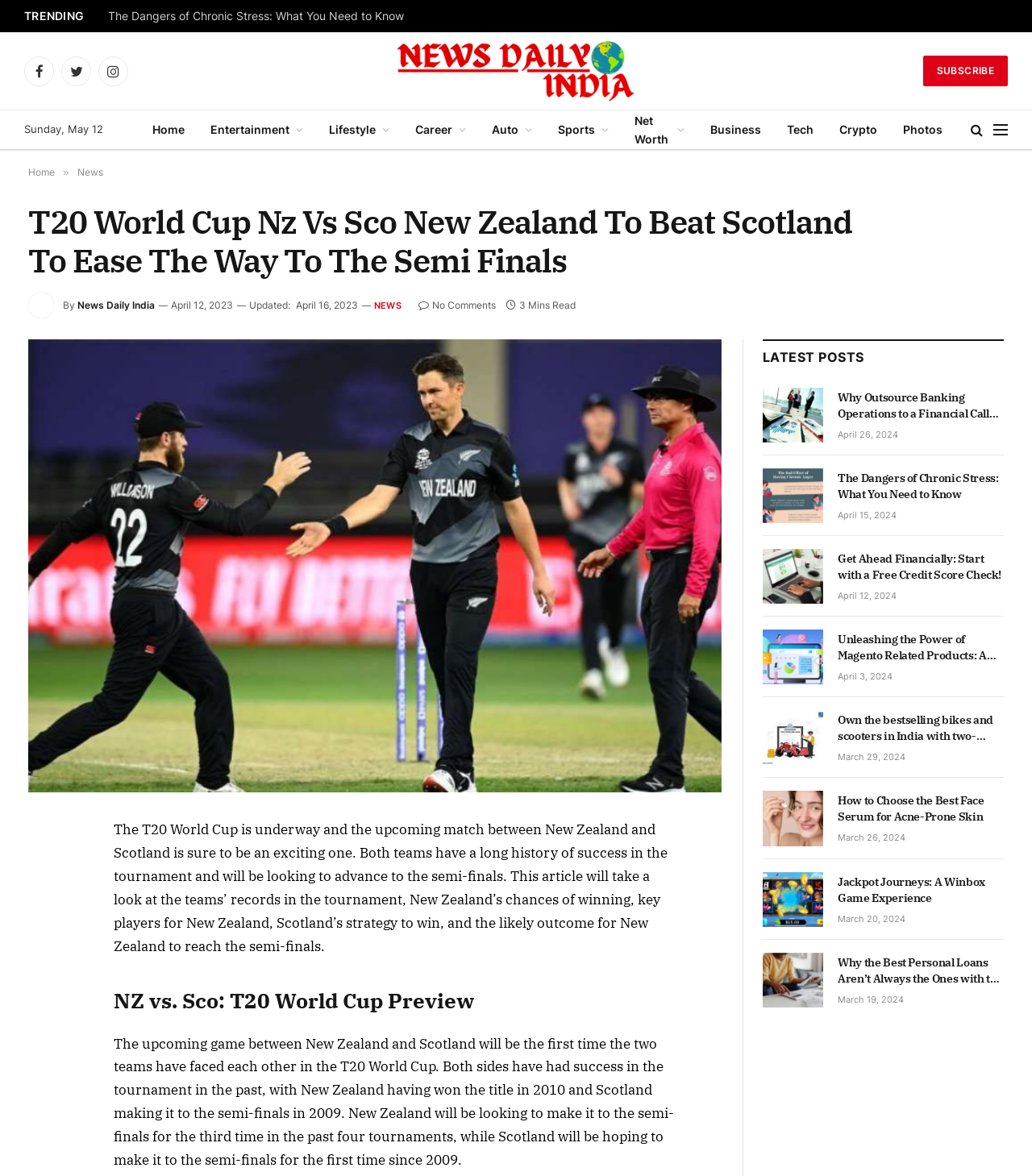Please predict the bounding box coordinates of the element's region where a click is necessary to complete the following instruction: "Read the article 'T20 World Cup Nz Vs Sco New Zealand To Beat Scotland To Ease The Way To The Semi Finals'". The coordinates should be represented by four float numbers between 0 and 1, i.e., [left, top, right, bottom].

[0.027, 0.289, 0.699, 0.674]